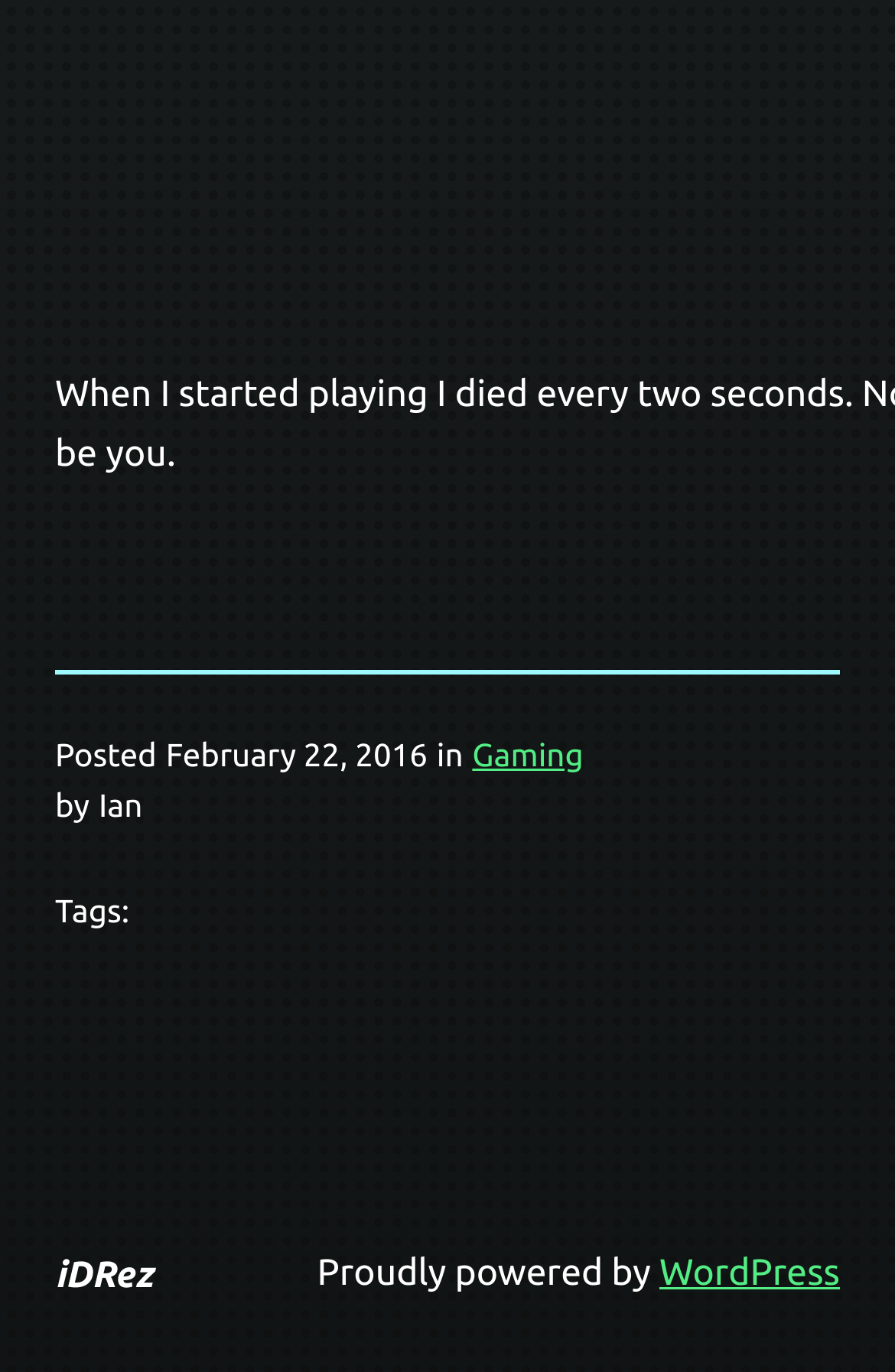What is the category of the post?
Relying on the image, give a concise answer in one word or a brief phrase.

Gaming